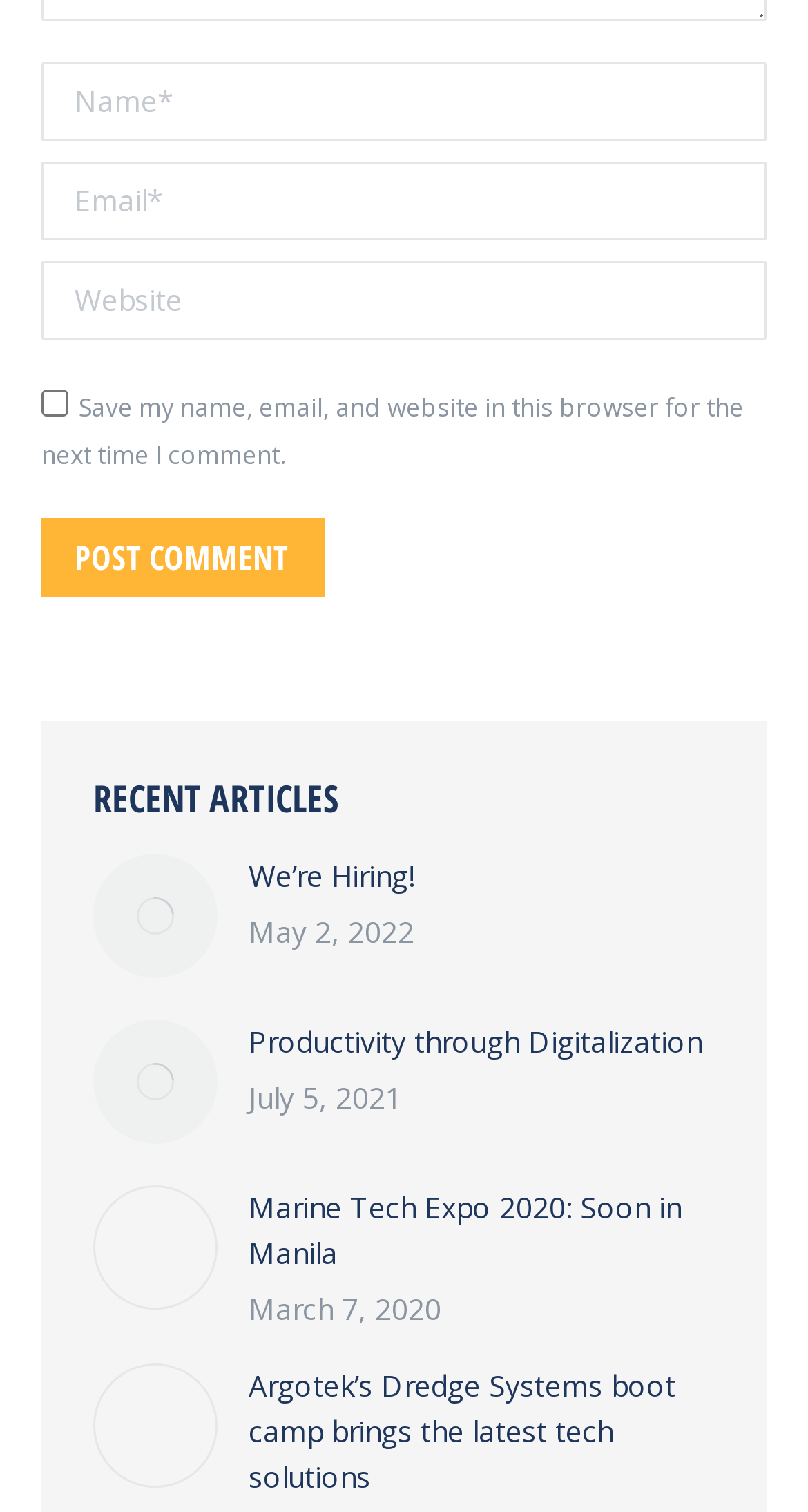Please identify the coordinates of the bounding box that should be clicked to fulfill this instruction: "Check the 'Save my name, email, and website in this browser for the next time I comment.' checkbox".

[0.051, 0.258, 0.085, 0.275]